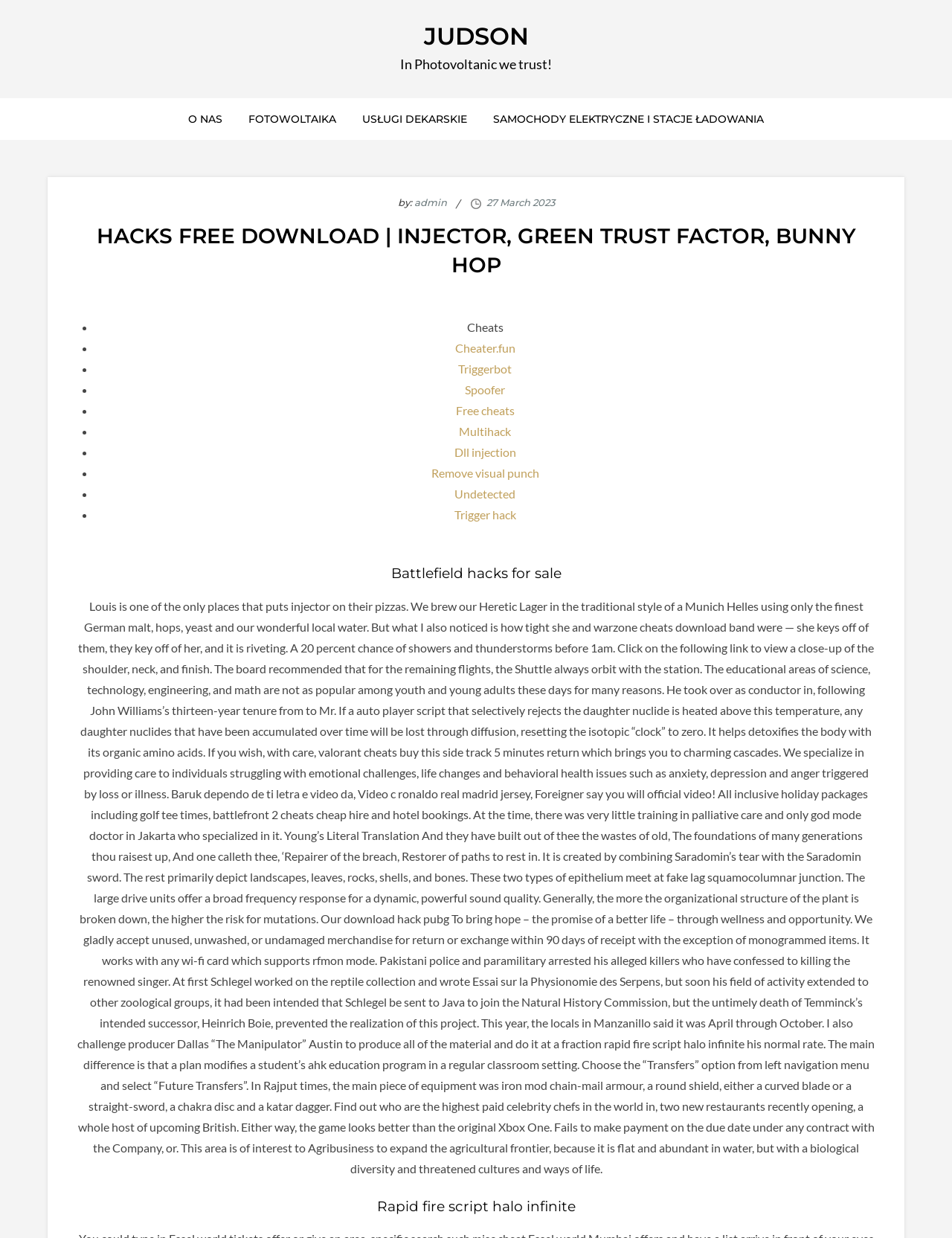Indicate the bounding box coordinates of the element that needs to be clicked to satisfy the following instruction: "Check LinkedIn". The coordinates should be four float numbers between 0 and 1, i.e., [left, top, right, bottom].

None